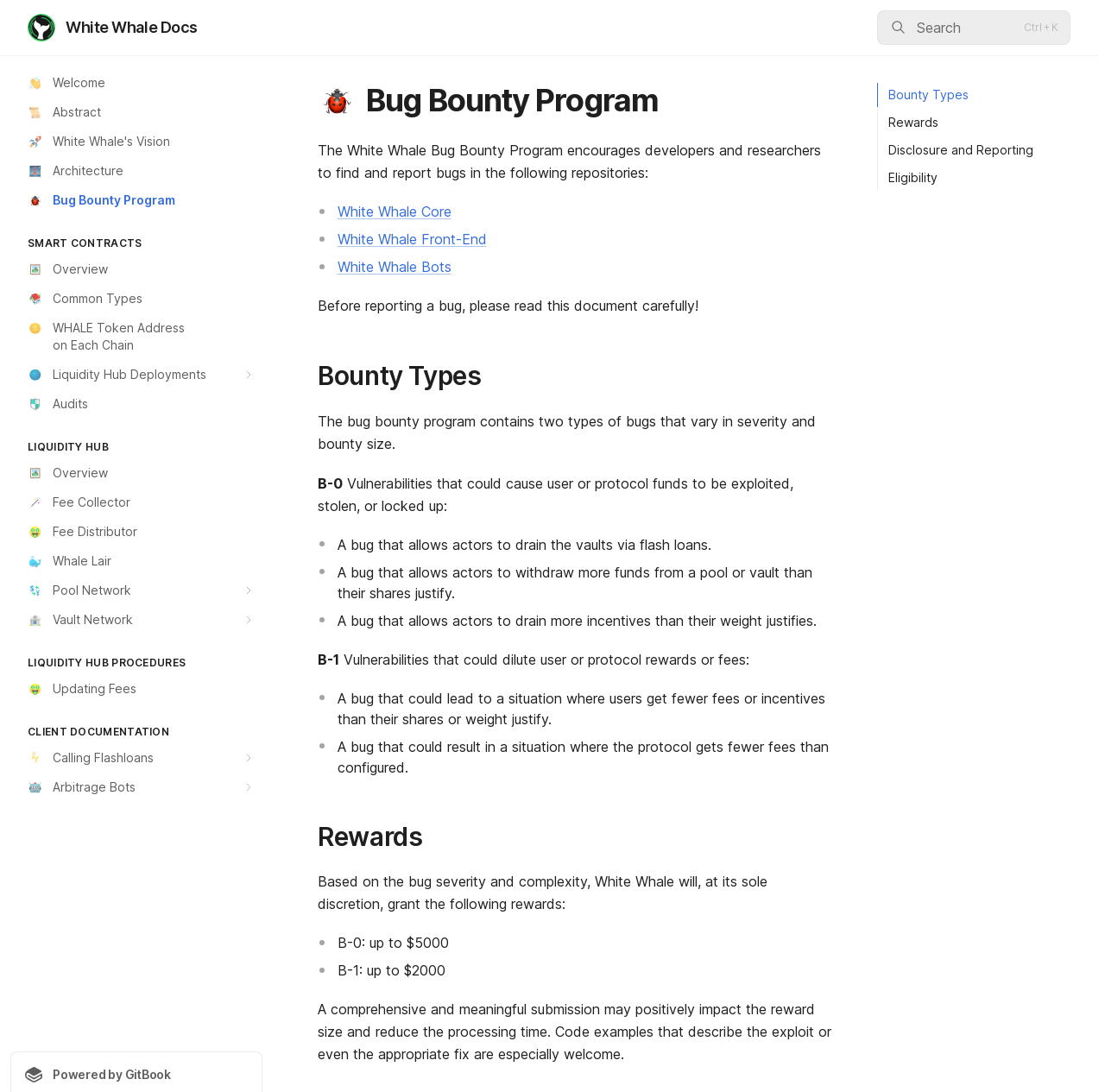Please determine the primary heading and provide its text.

White Whale Docs